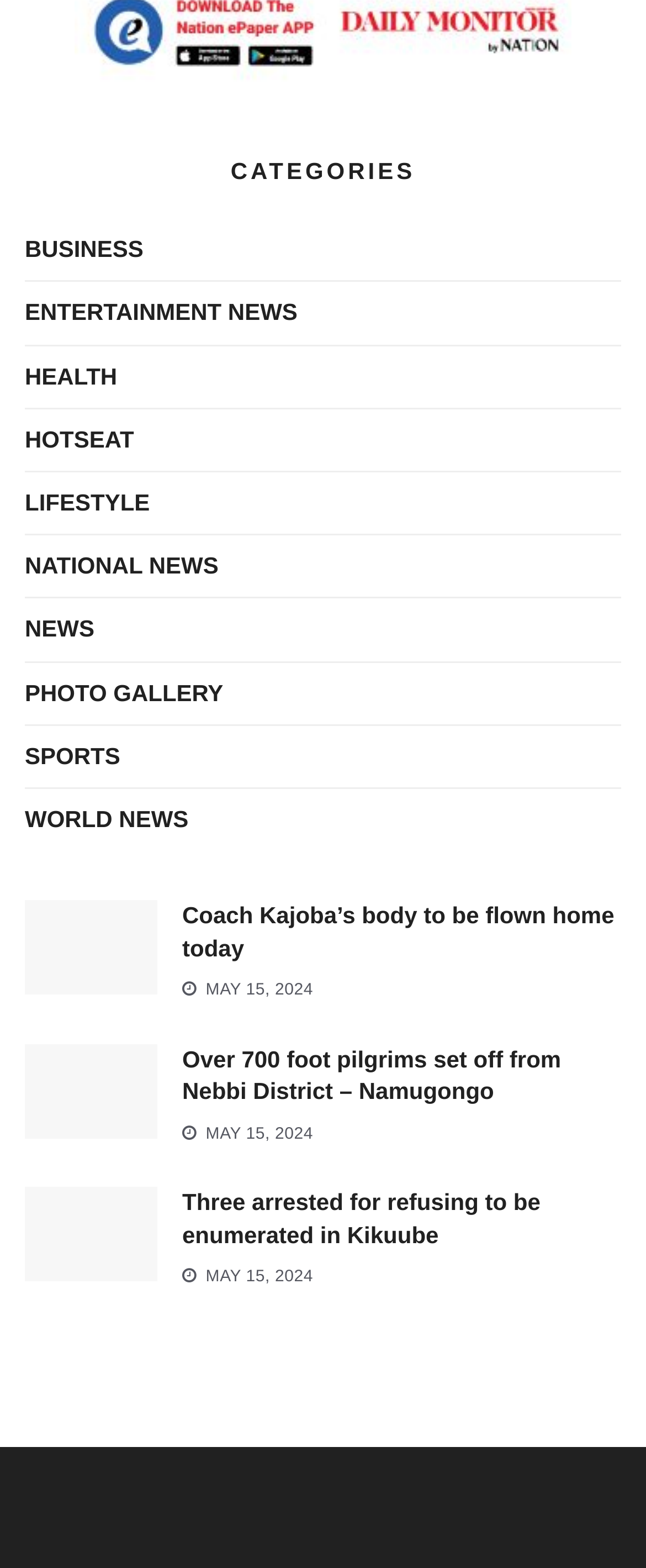Please find the bounding box coordinates of the element that you should click to achieve the following instruction: "Check out PHOTO GALLERY". The coordinates should be presented as four float numbers between 0 and 1: [left, top, right, bottom].

[0.038, 0.429, 0.346, 0.455]